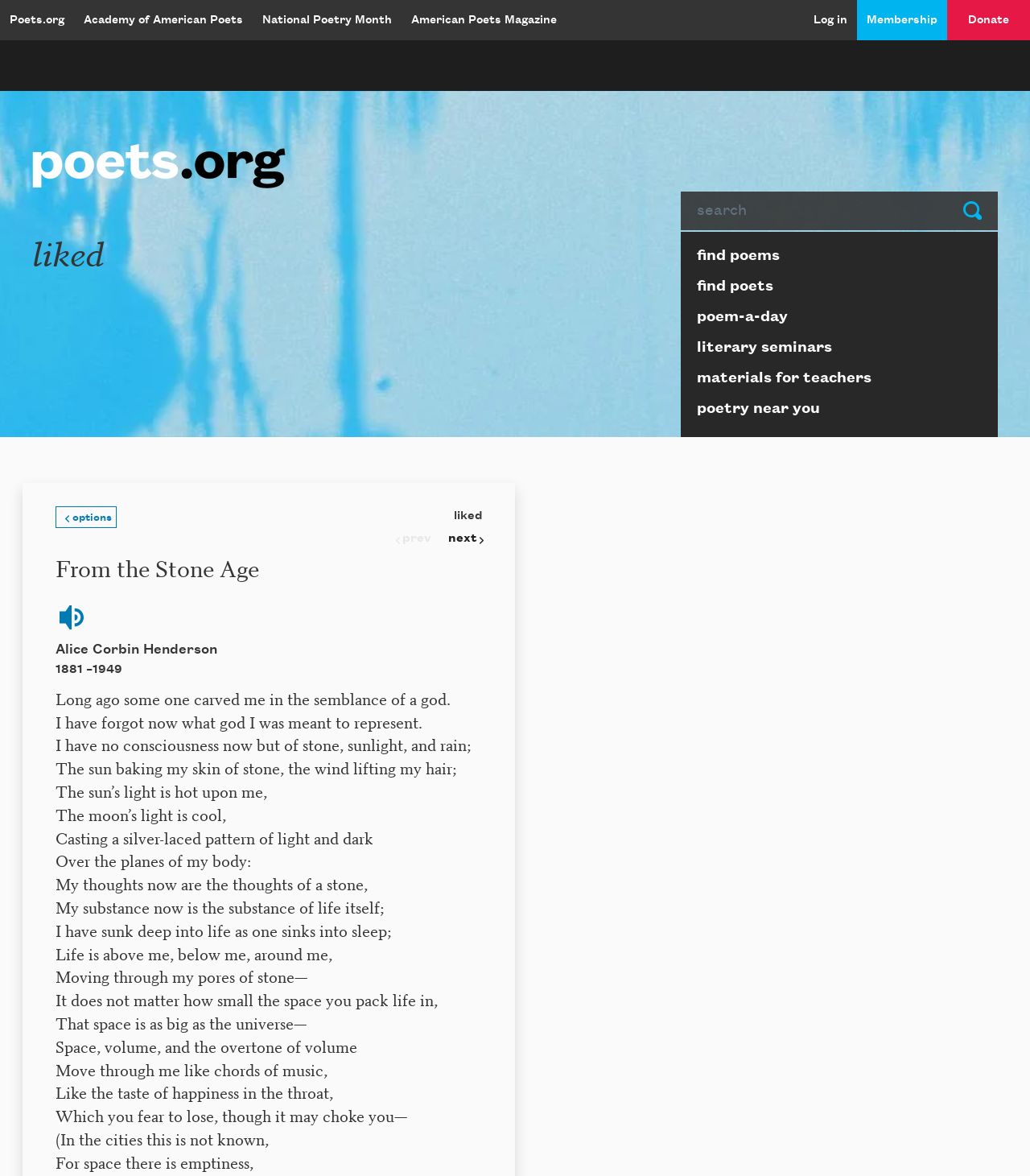Using the provided element description: "American Poets Magazine", determine the bounding box coordinates of the corresponding UI element in the screenshot.

[0.39, 0.007, 0.55, 0.028]